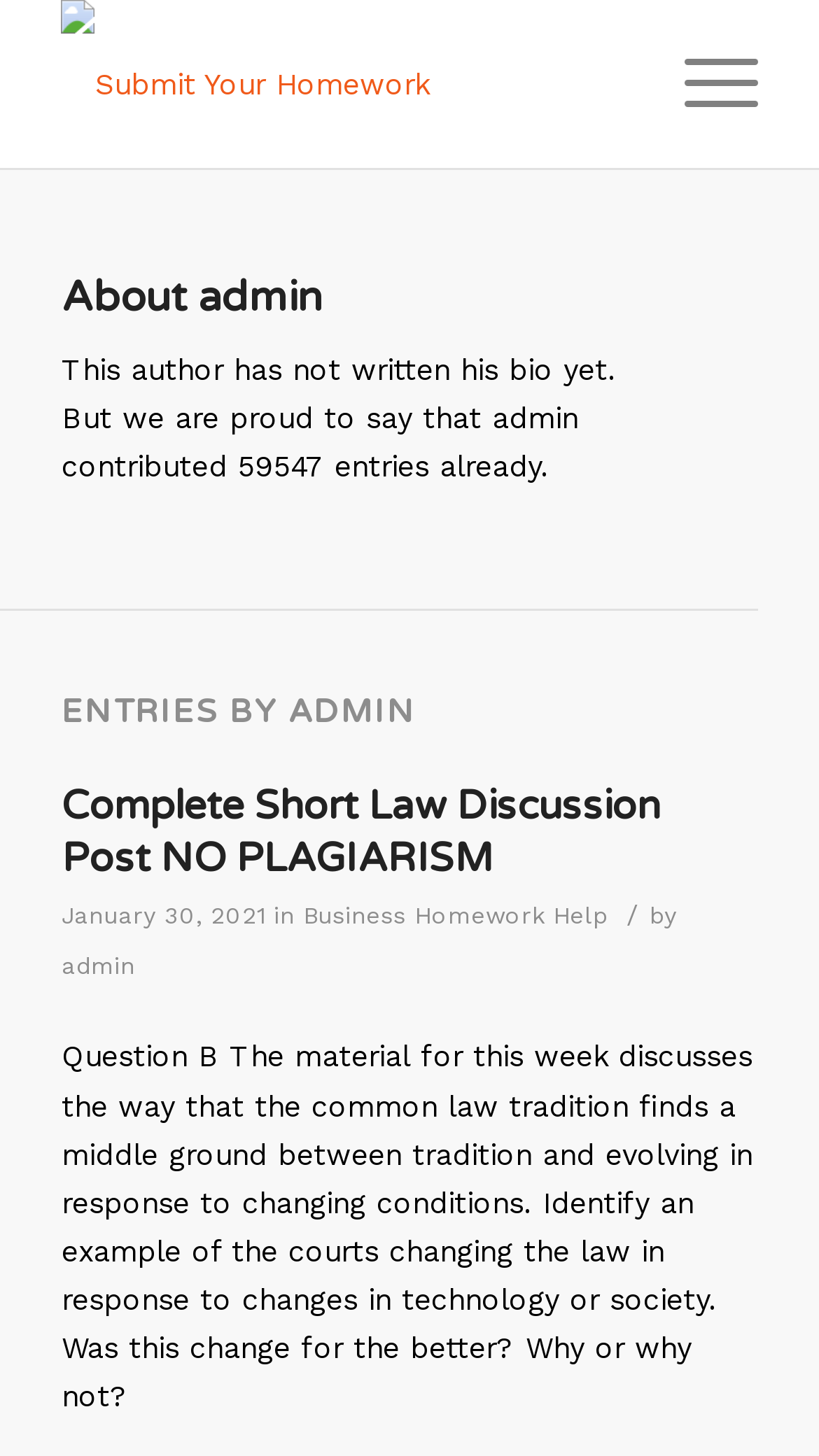Please provide a one-word or phrase answer to the question: 
What is the title of the first entry in the 'ENTRIES BY ADMIN' section?

Complete Short Law Discussion Post NO PLAGIARISM